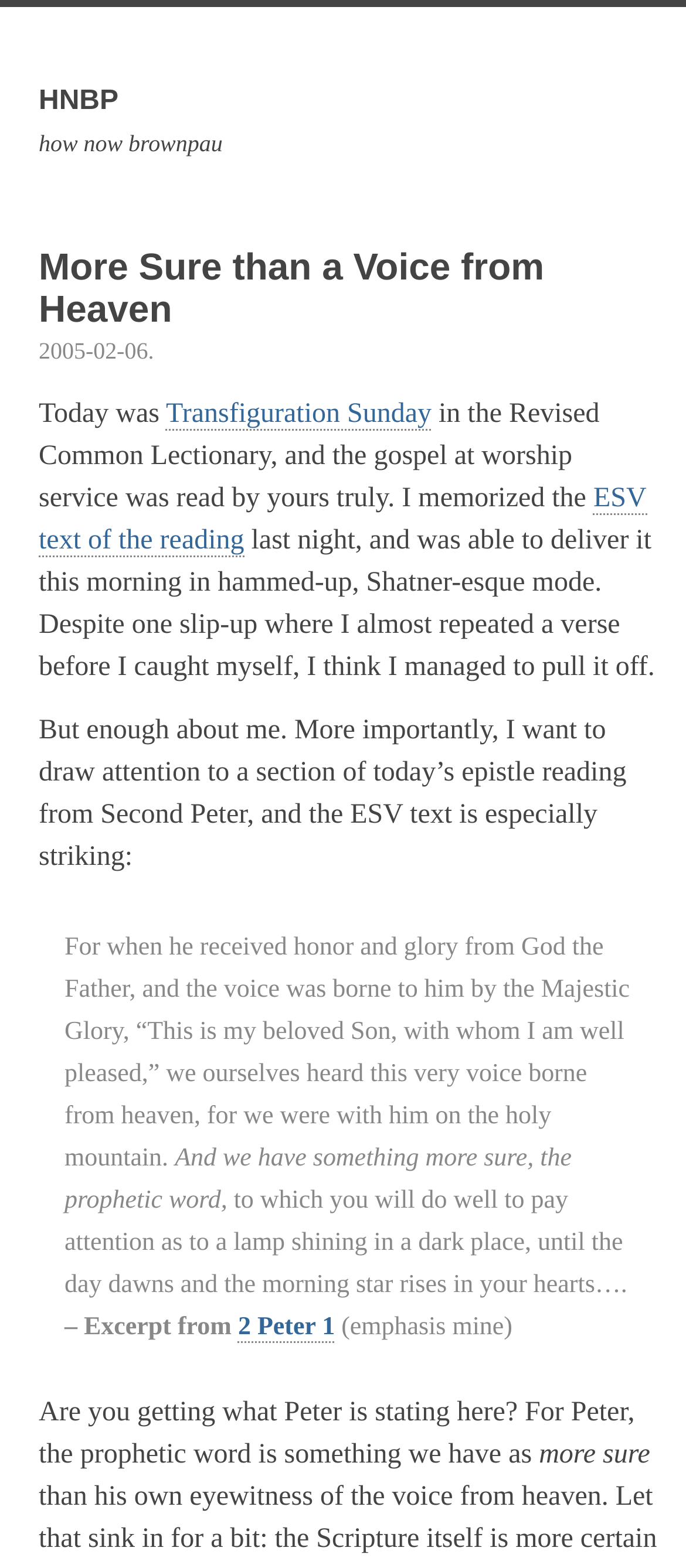Who read the gospel at the worship service?
Answer the question with detailed information derived from the image.

I found the answer by reading the text, which says 'the gospel at worship service was read by yours truly'.